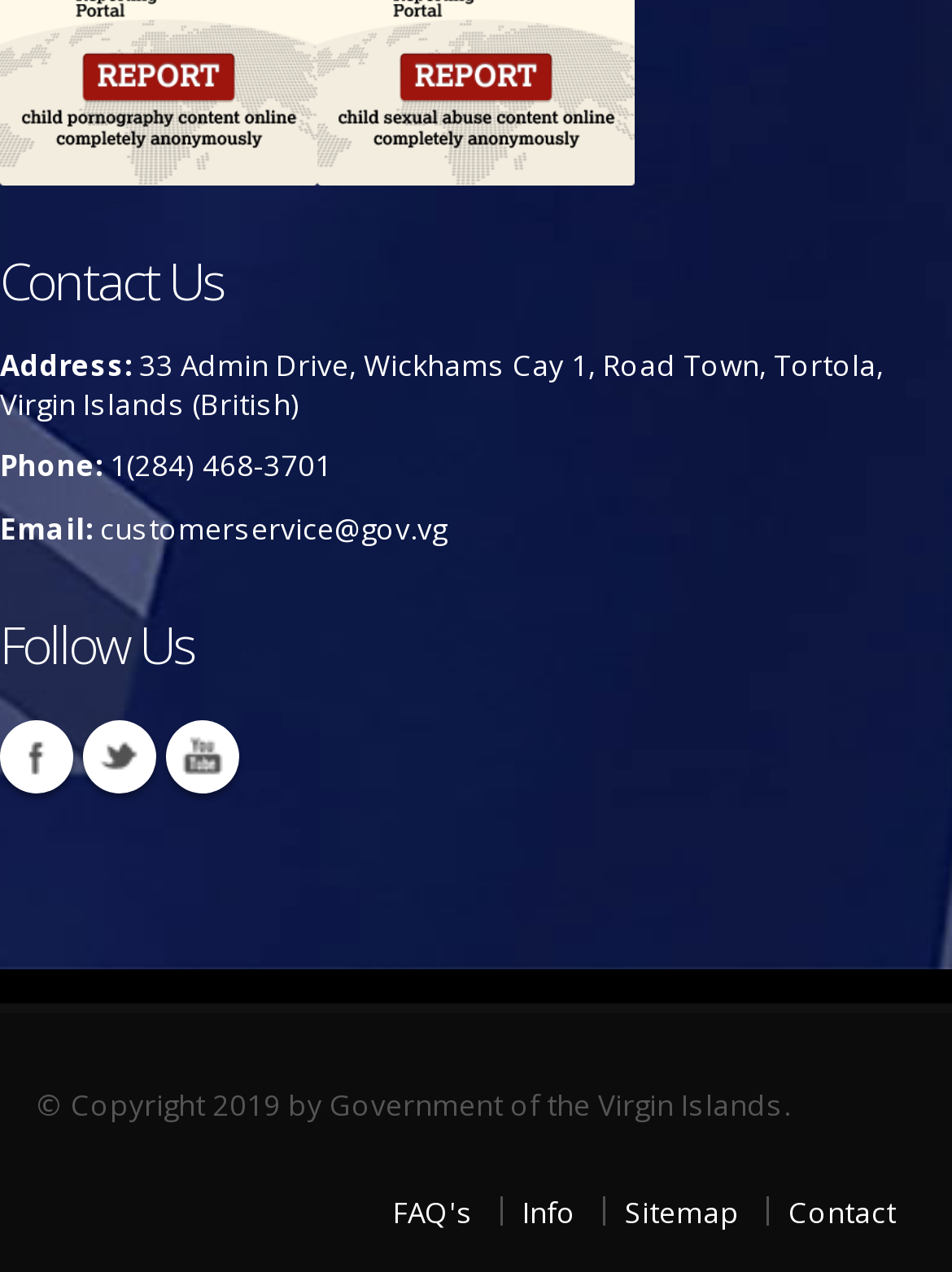How many links are listed at the bottom of the page?
Provide a one-word or short-phrase answer based on the image.

4